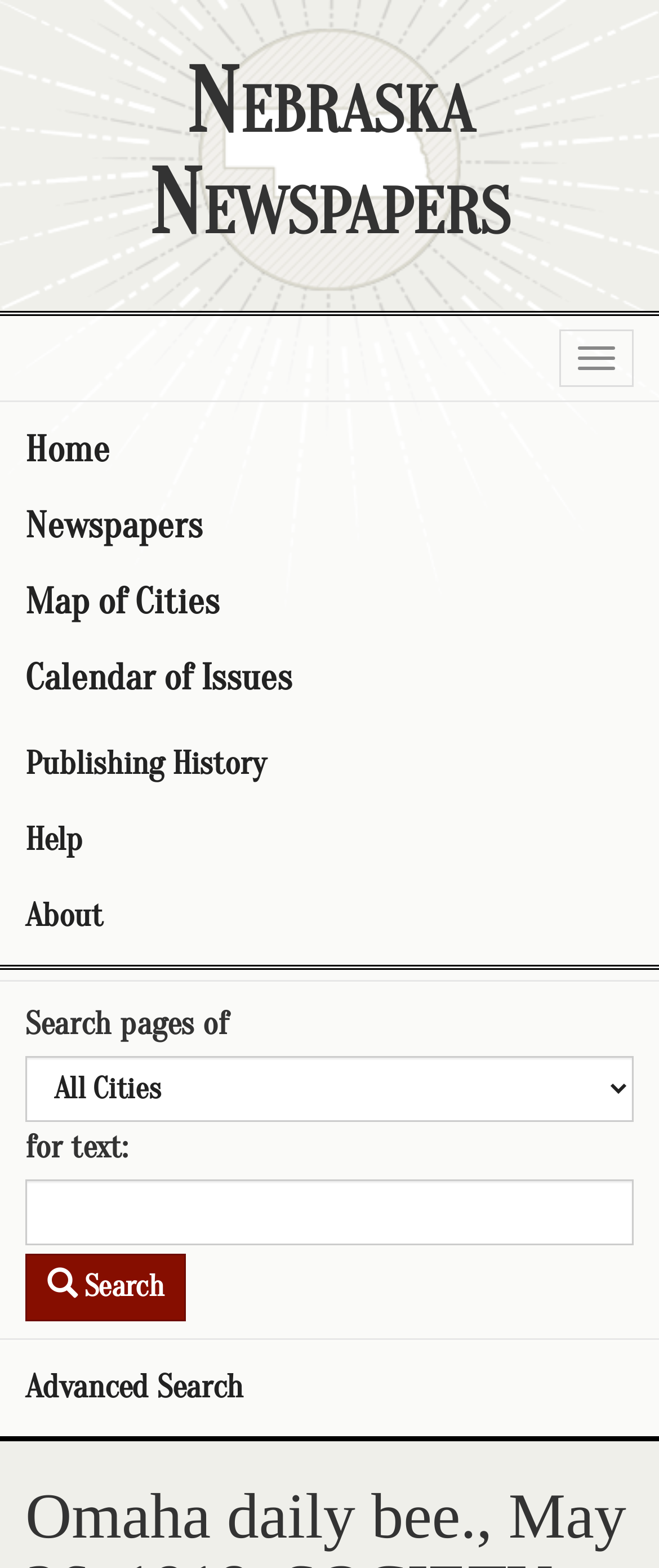Find the bounding box coordinates for the area that should be clicked to accomplish the instruction: "Toggle navigation".

[0.849, 0.21, 0.962, 0.246]